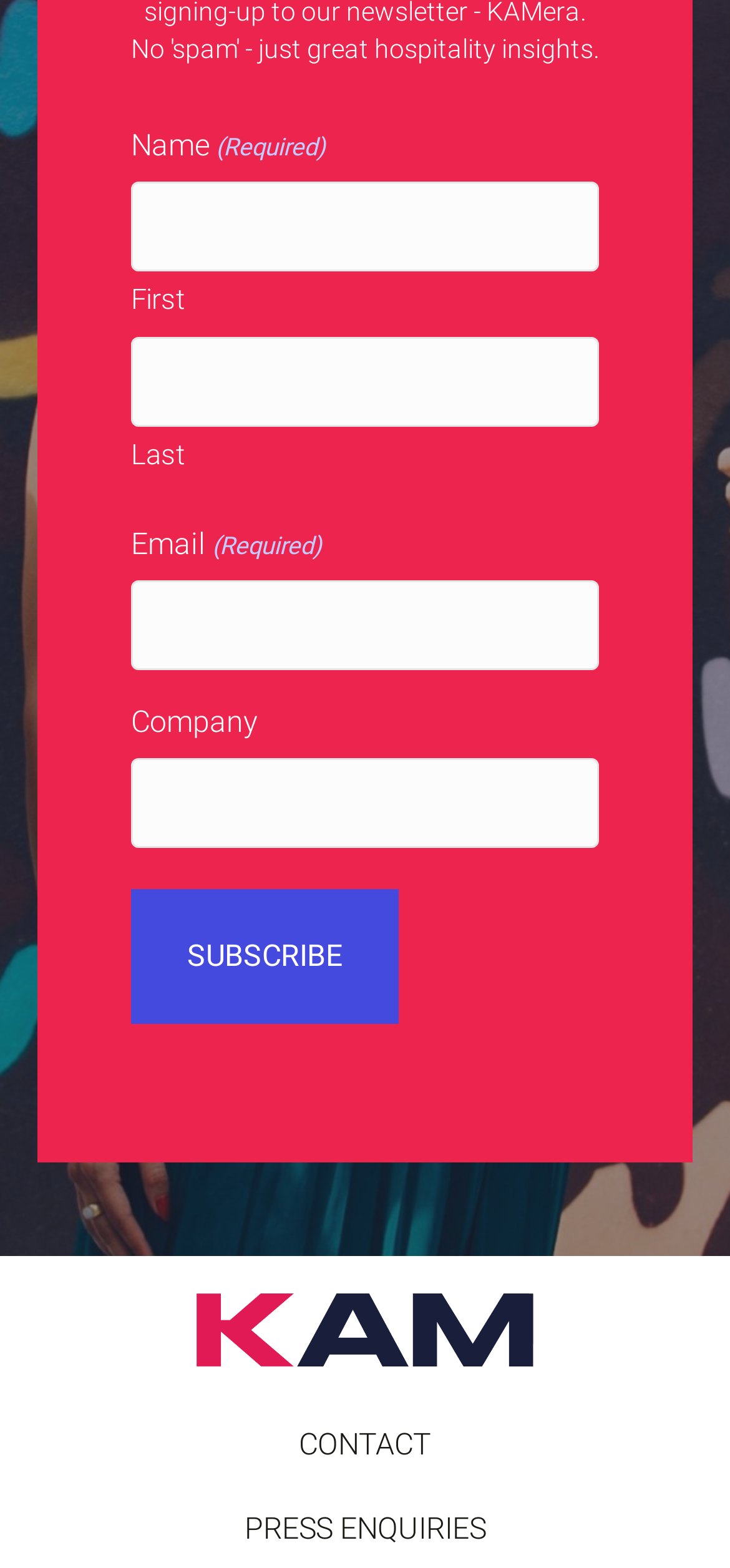Use a single word or phrase to answer the question:
How many links are present at the bottom of the webpage?

Two